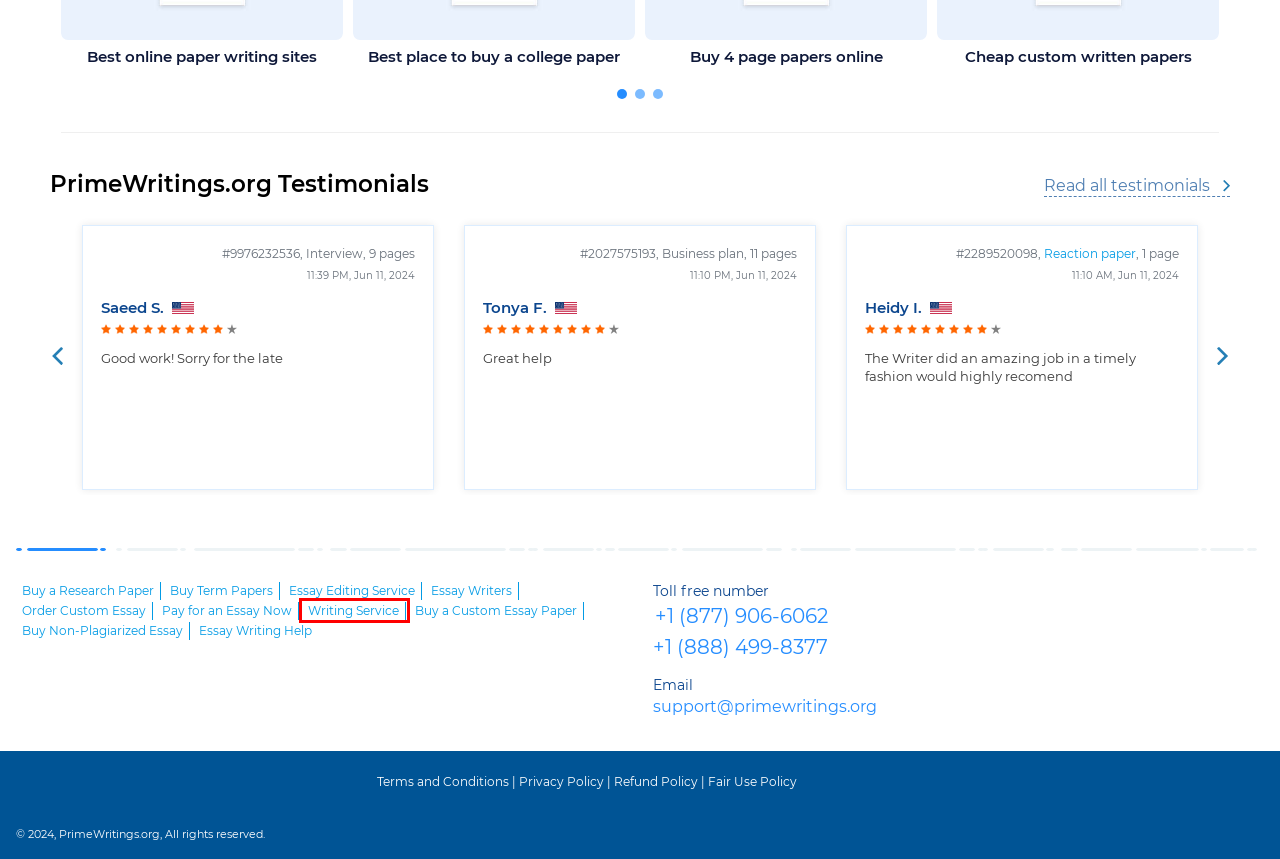You are presented with a screenshot of a webpage containing a red bounding box around a particular UI element. Select the best webpage description that matches the new webpage after clicking the element within the bounding box. Here are the candidates:
A. Buy a Custom Essay Paper at a Low Price
B. Get Tremendous Essay Writing Help Online
C. Buy Non-Plagiarized Essay from a Quality Academic Writing Service
D. Unsurpassed Paper Writing Service: Get Authentic Custom Essays
E. Pay for an Essay Now and Purchase Marvelous College Essays
F. Professional Essay Writers Produce Top Quality Writing Pieces
G. Buy Term Papers Online at any Time Suitable for You
H. Efficient Essay Editing Service: Buy Impeccable Online Essays

D